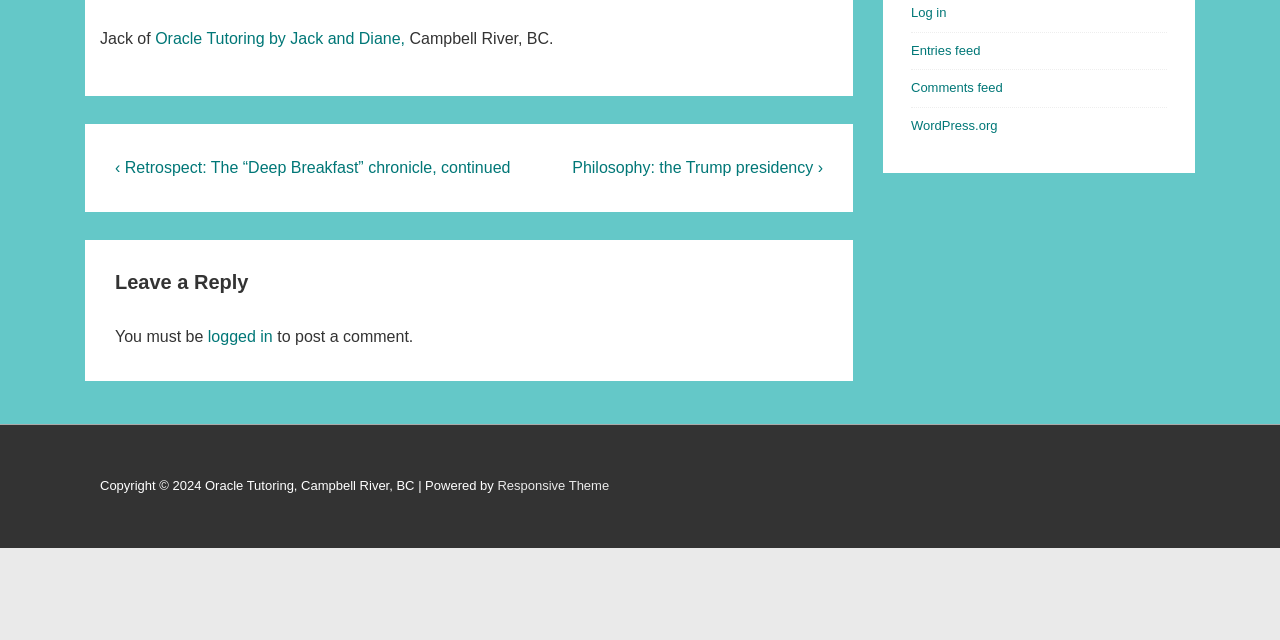Determine the bounding box coordinates for the UI element with the following description: "WordPress.org". The coordinates should be four float numbers between 0 and 1, represented as [left, top, right, bottom].

[0.712, 0.185, 0.779, 0.208]